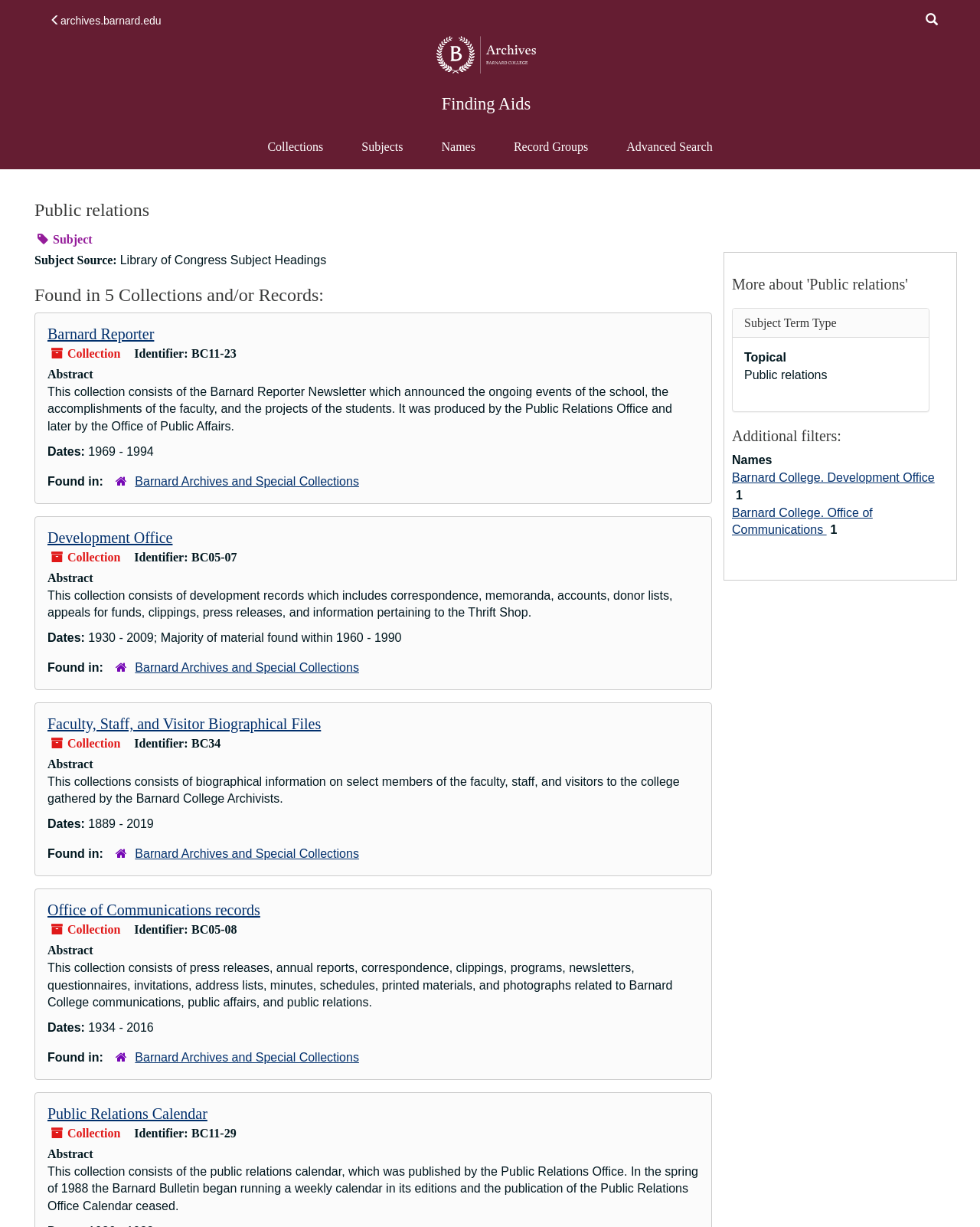Identify the coordinates of the bounding box for the element that must be clicked to accomplish the instruction: "Click the 'Barnard Archives' link".

[0.439, 0.038, 0.553, 0.049]